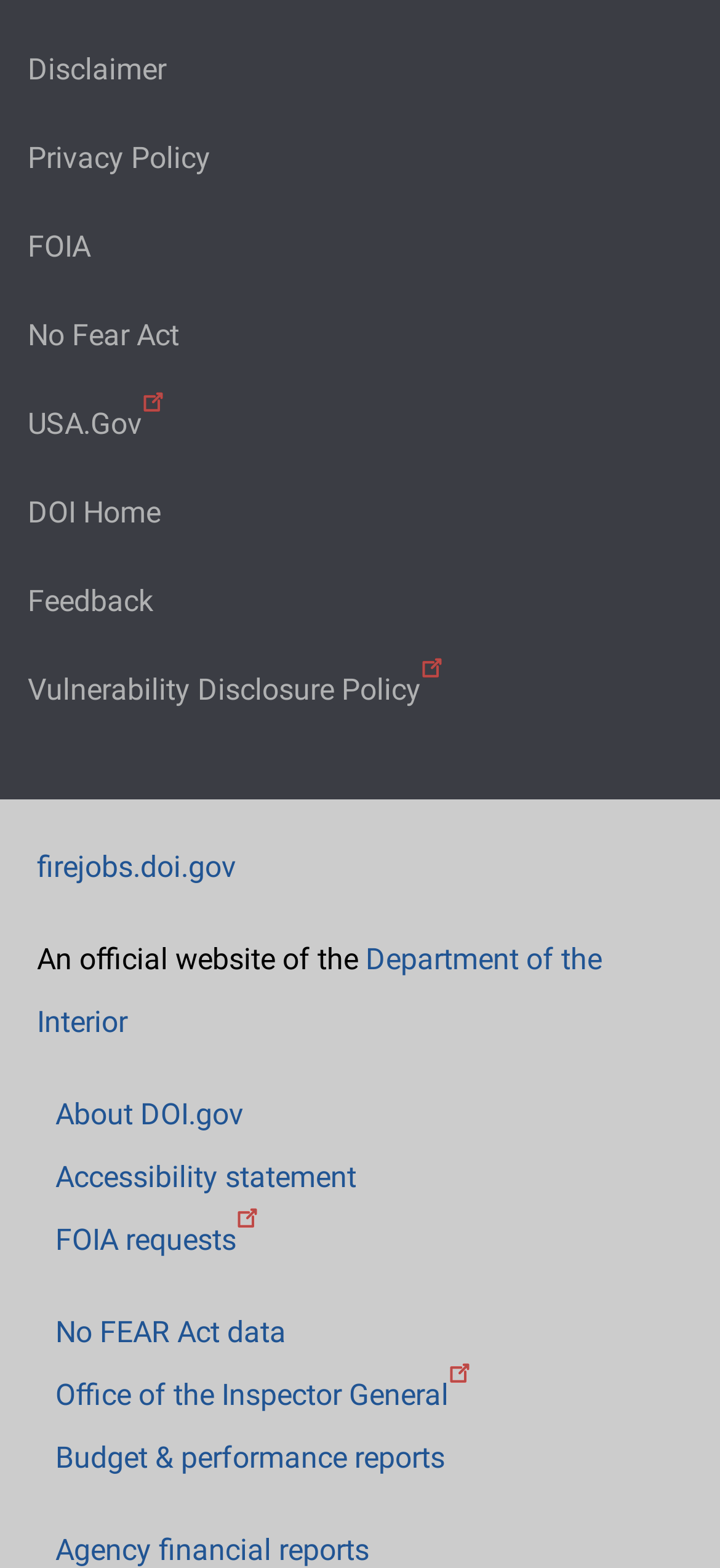Find the bounding box coordinates of the element you need to click on to perform this action: 'View Disclaimer'. The coordinates should be represented by four float values between 0 and 1, in the format [left, top, right, bottom].

[0.038, 0.035, 0.962, 0.054]